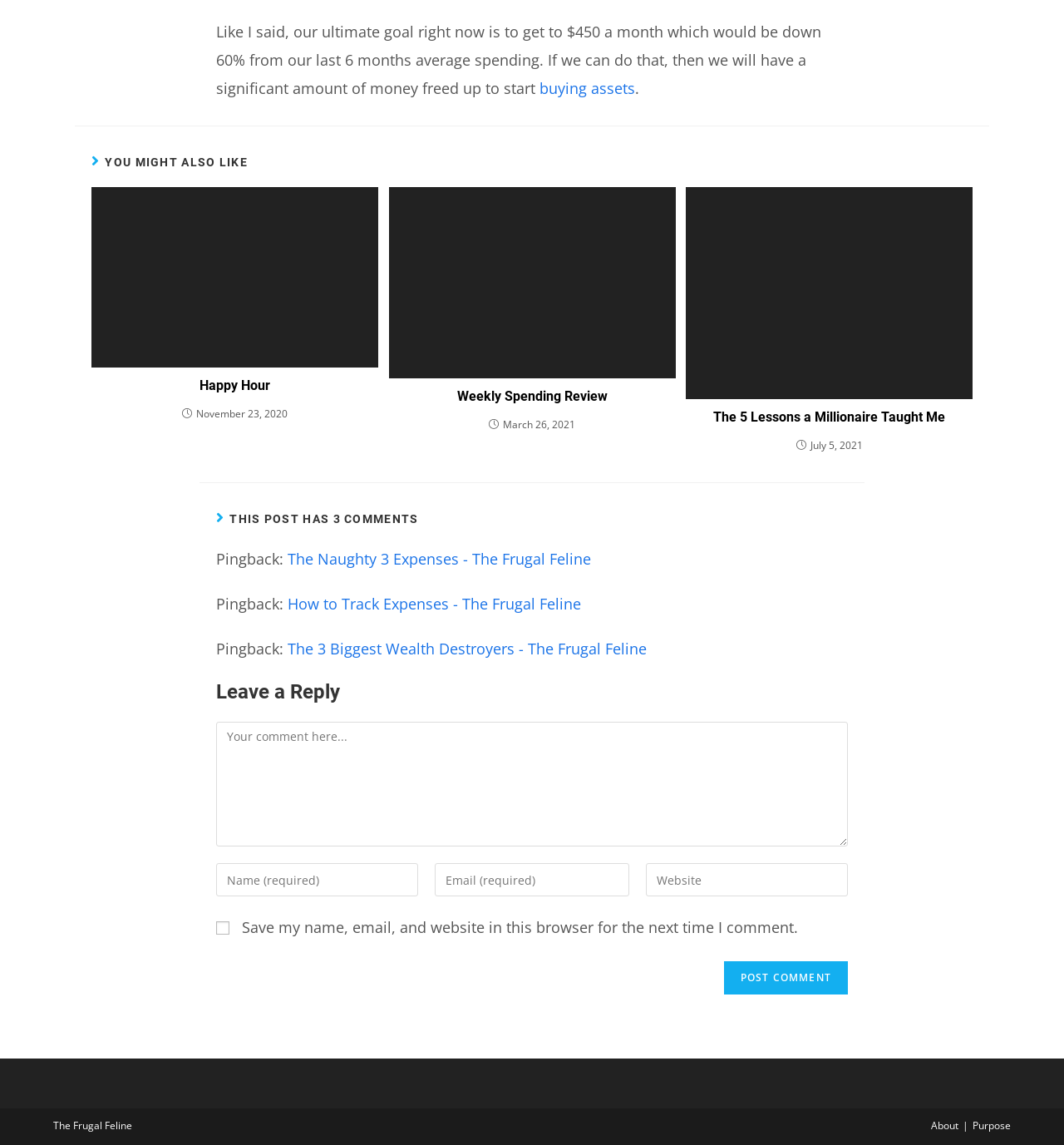Locate the bounding box coordinates of the element that should be clicked to fulfill the instruction: "Click on 'buying assets'".

[0.507, 0.069, 0.597, 0.086]